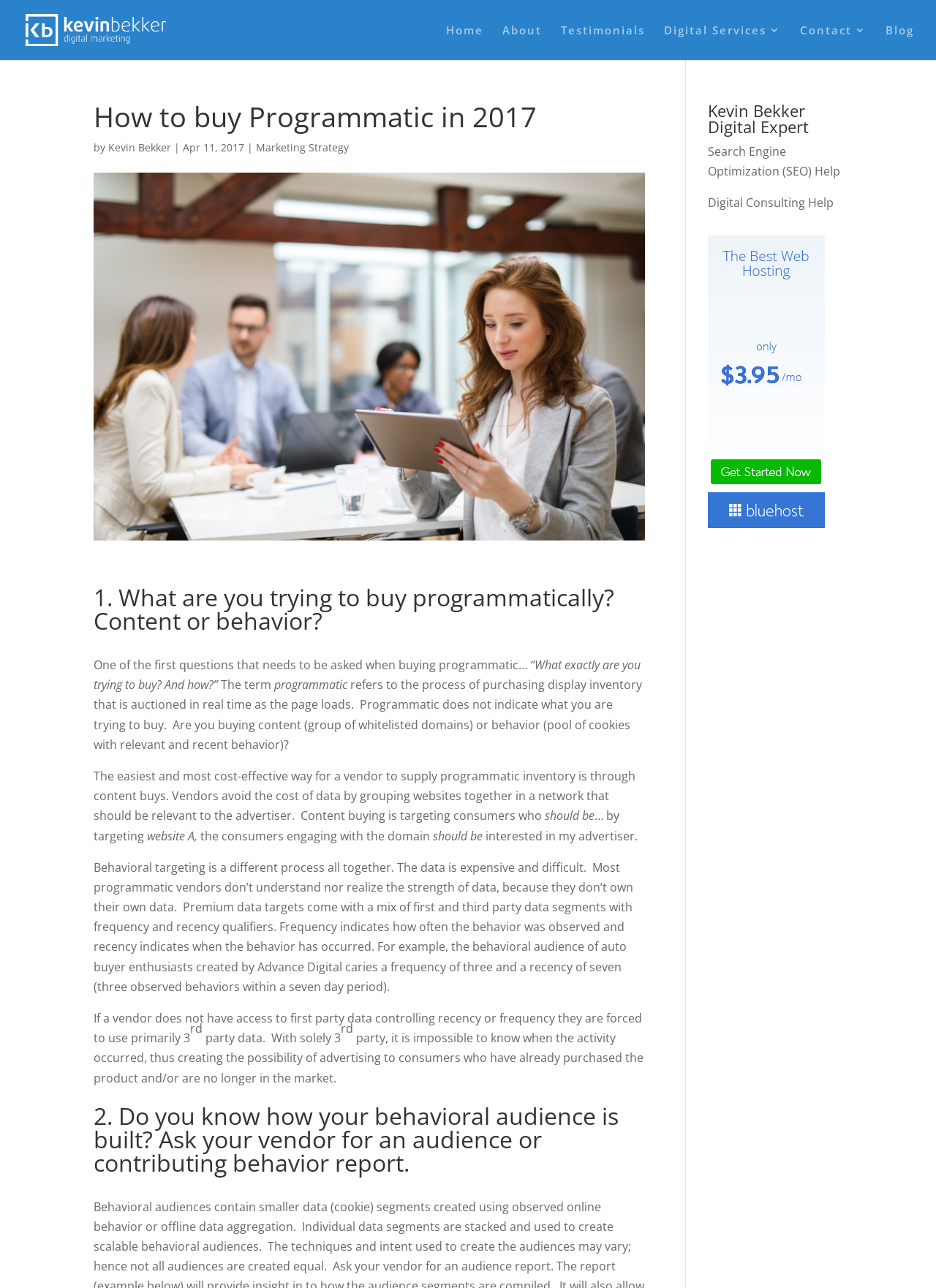Identify the bounding box coordinates of the region that should be clicked to execute the following instruction: "read about the founder".

None